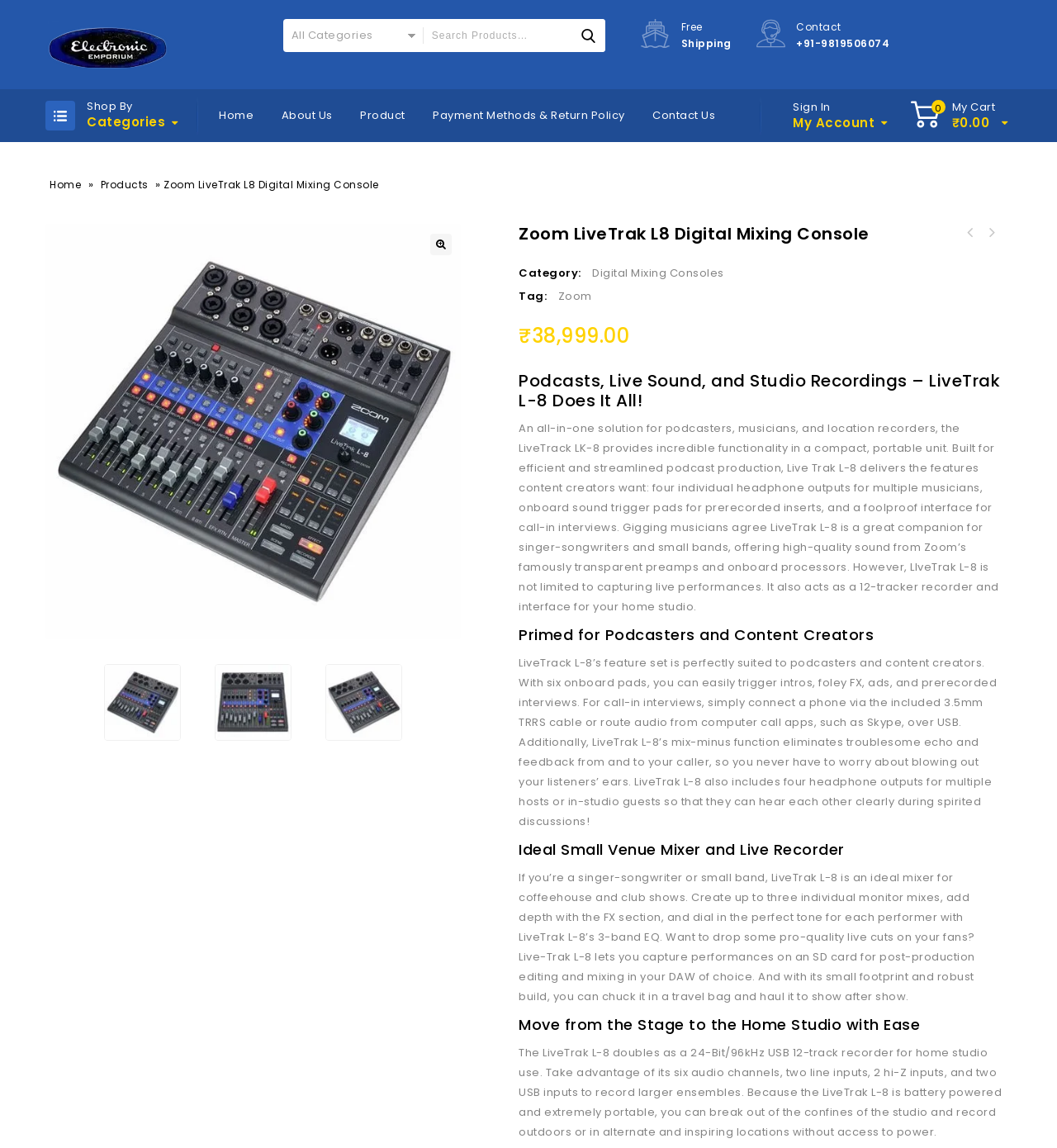Pinpoint the bounding box coordinates for the area that should be clicked to perform the following instruction: "Click on Home".

[0.195, 0.078, 0.252, 0.124]